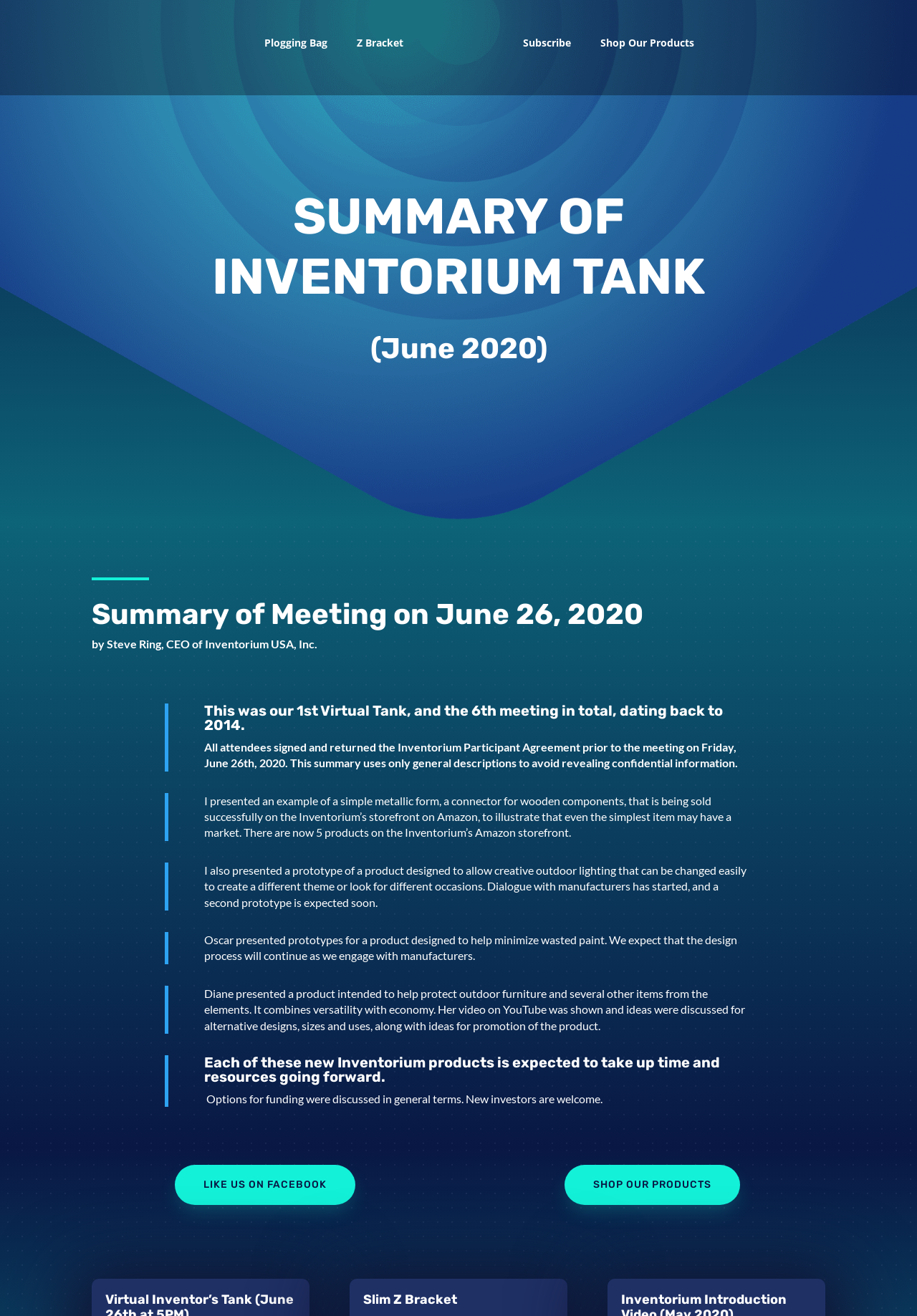Find the bounding box coordinates of the element to click in order to complete the given instruction: "Visit Inventorium USA, Inc. website."

[0.469, 0.01, 0.538, 0.072]